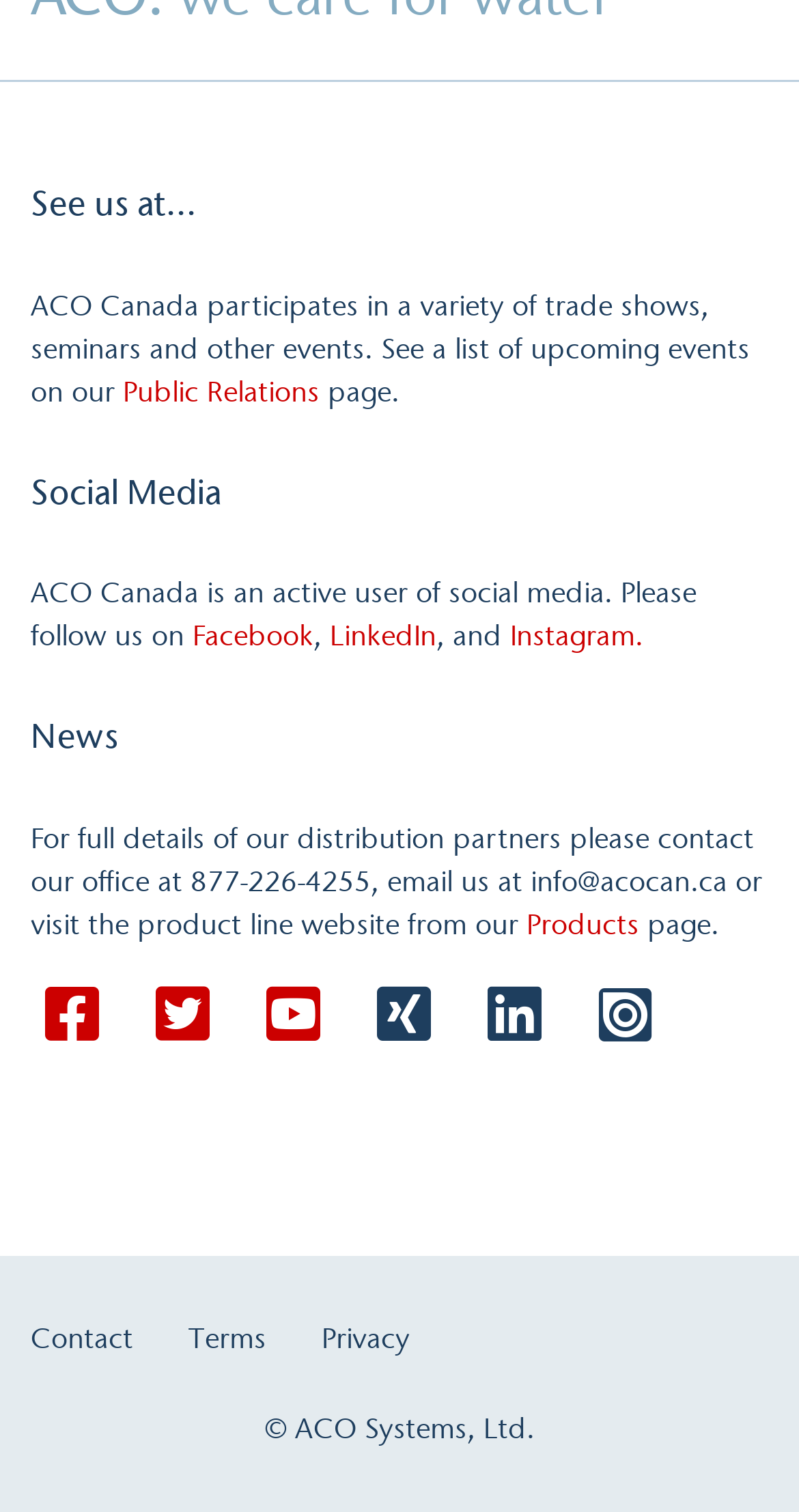Please identify the bounding box coordinates of the clickable area that will fulfill the following instruction: "Visit the product line website". The coordinates should be in the format of four float numbers between 0 and 1, i.e., [left, top, right, bottom].

[0.659, 0.599, 0.8, 0.624]